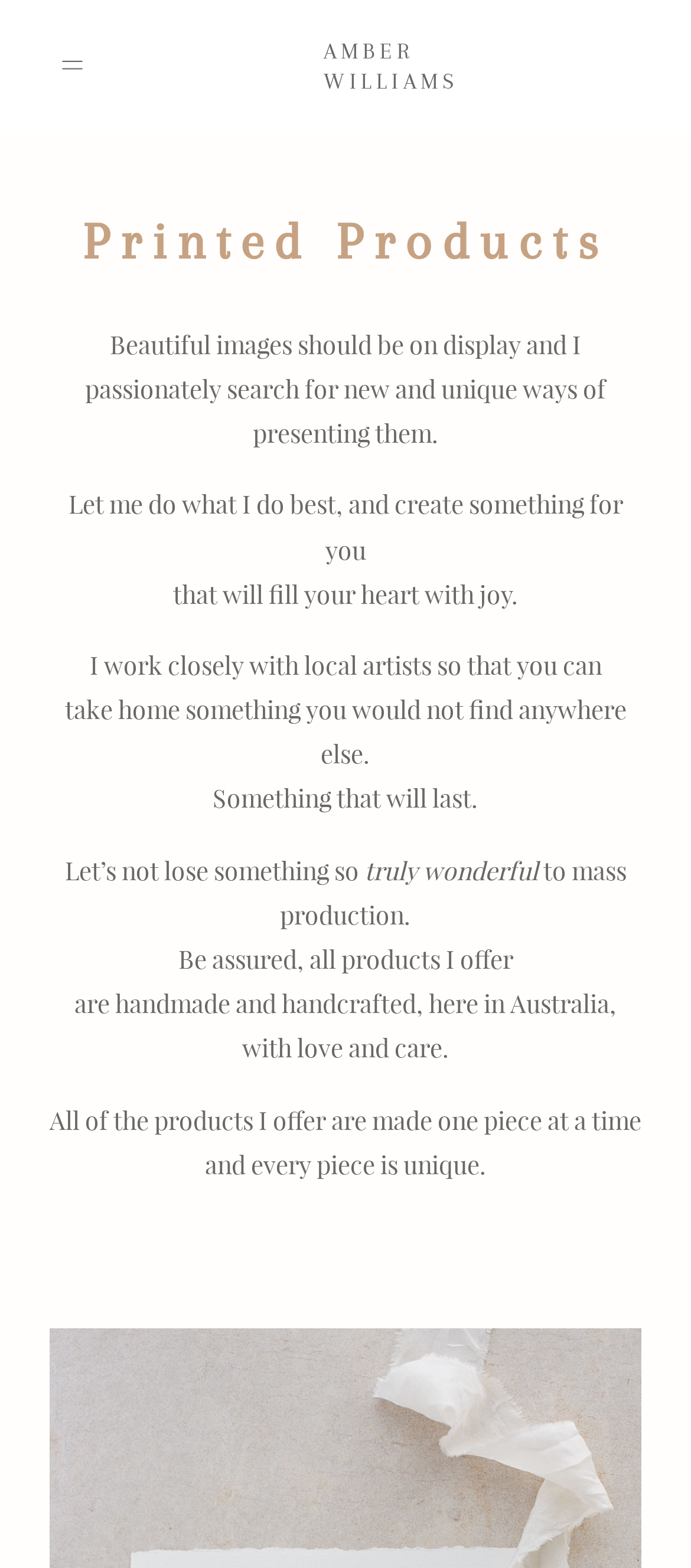What is unique about the products offered?
Identify the answer in the screenshot and reply with a single word or phrase.

Handmade and handcrafted